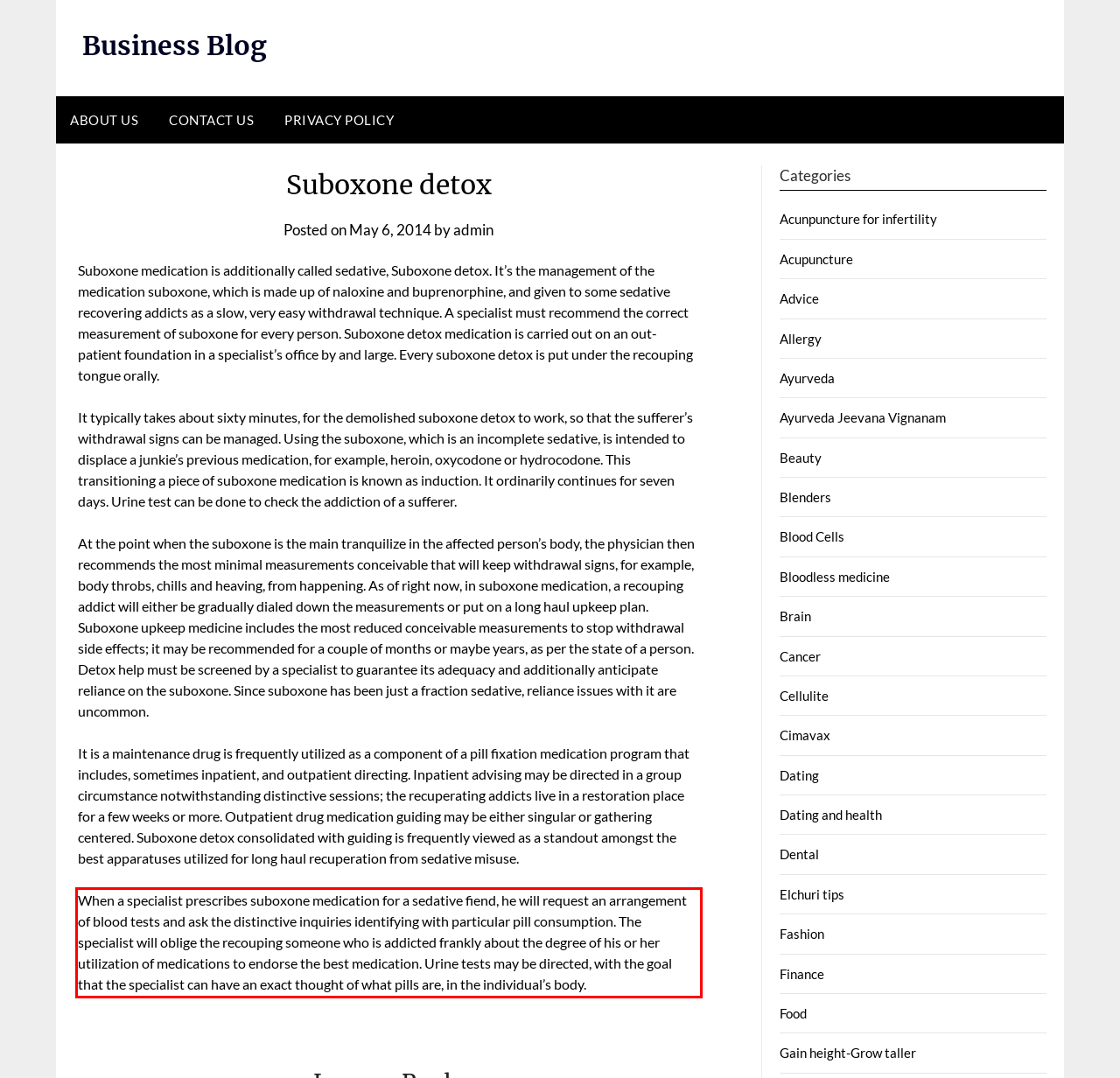You have a screenshot of a webpage with a UI element highlighted by a red bounding box. Use OCR to obtain the text within this highlighted area.

When a specialist prescribes suboxone medication for a sedative fiend, he will request an arrangement of blood tests and ask the distinctive inquiries identifying with particular pill consumption. The specialist will oblige the recouping someone who is addicted frankly about the degree of his or her utilization of medications to endorse the best medication. Urine tests may be directed, with the goal that the specialist can have an exact thought of what pills are, in the individual’s body.